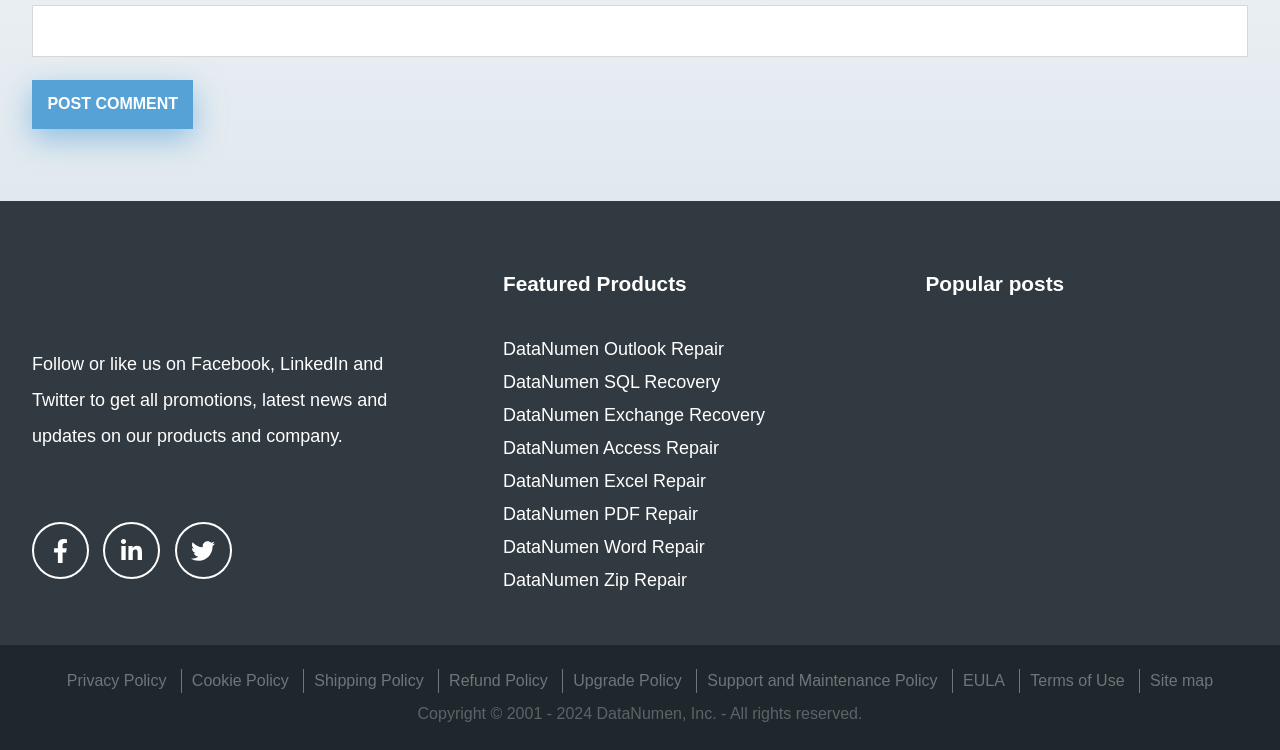Given the element description Site map, specify the bounding box coordinates of the corresponding UI element in the format (top-left x, top-left y, bottom-right x, bottom-right y). All values must be between 0 and 1.

[0.898, 0.897, 0.948, 0.919]